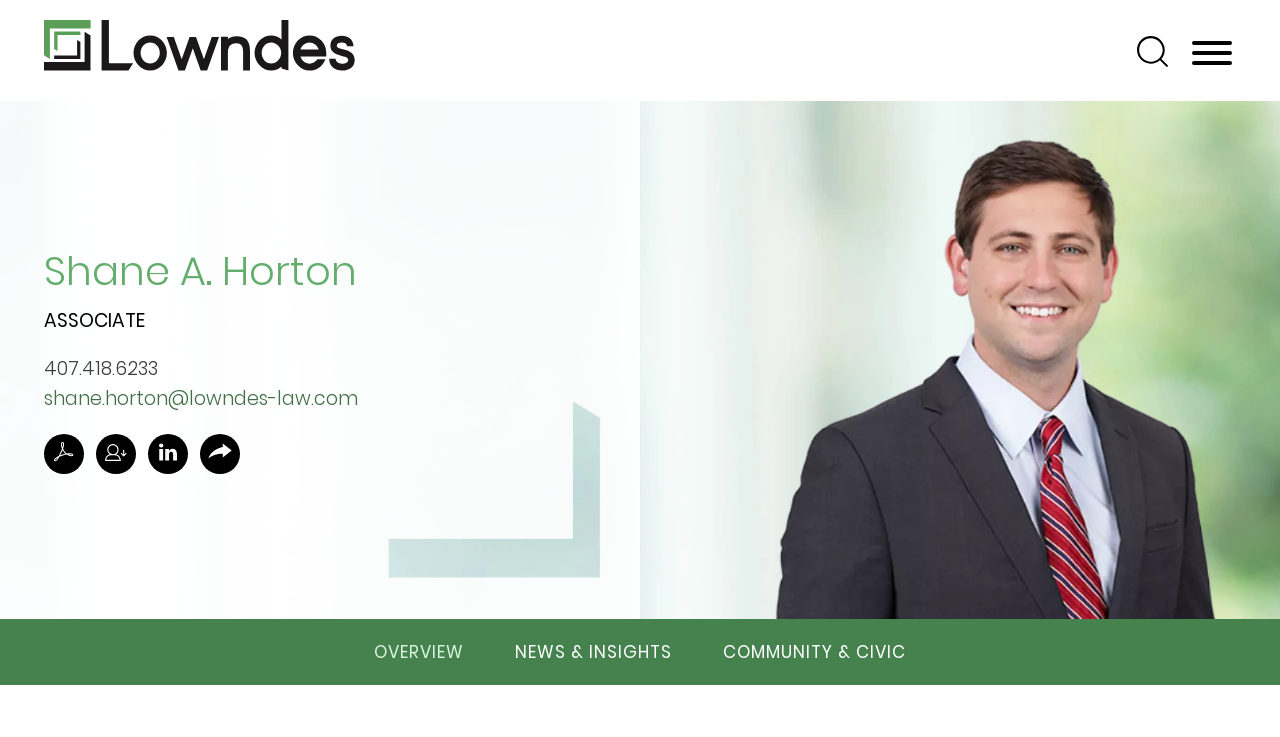Using the details in the image, give a detailed response to the question below:
What is the email address of Shane A. Horton?

The email address of Shane A. Horton can be found in the link element with the text 'shane.horton@lowndes-law.com' located below the static text element with the text 'ASSOCIATE'.